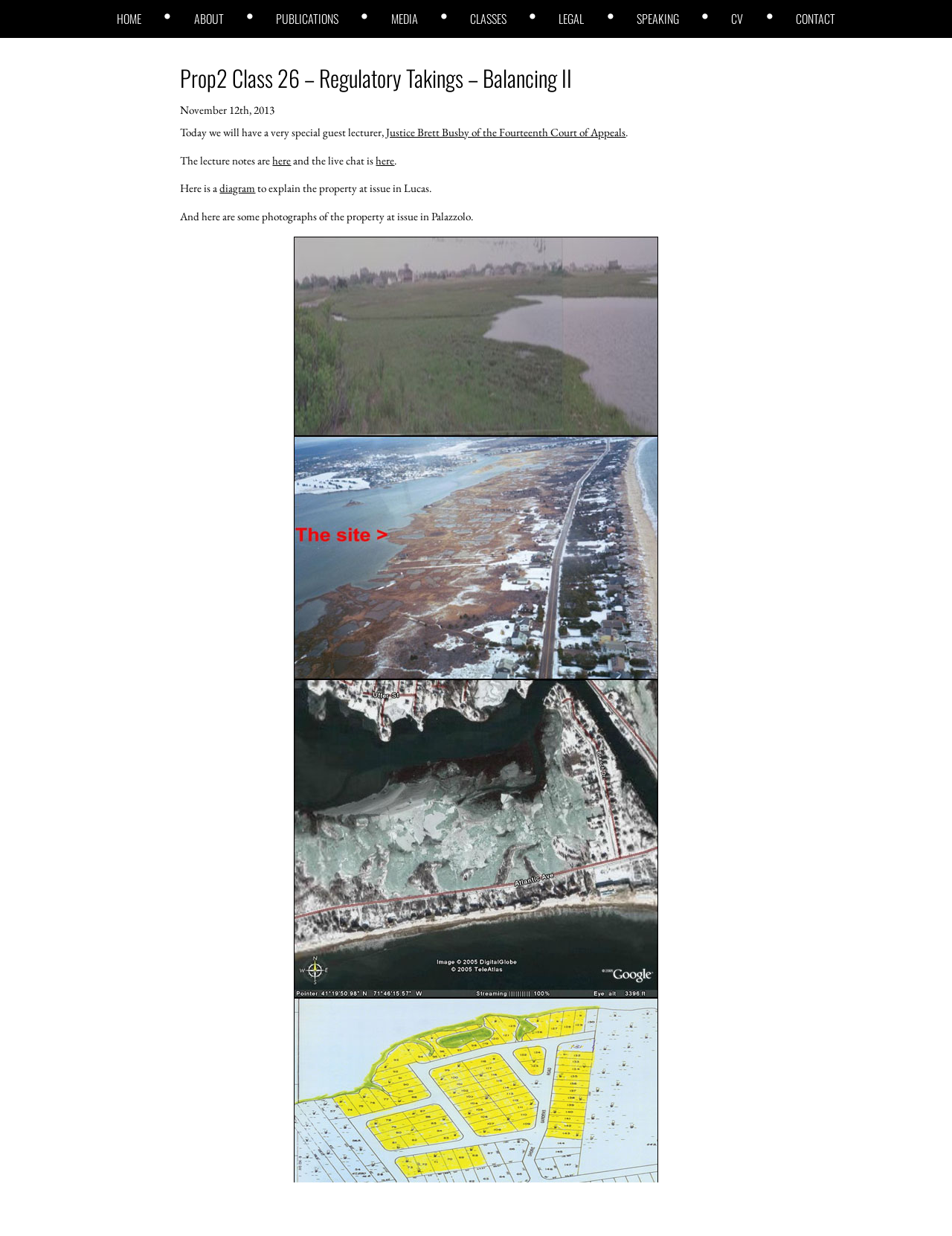Who is the special guest lecturer mentioned in the blog post?
Your answer should be a single word or phrase derived from the screenshot.

Justice Brett Busby